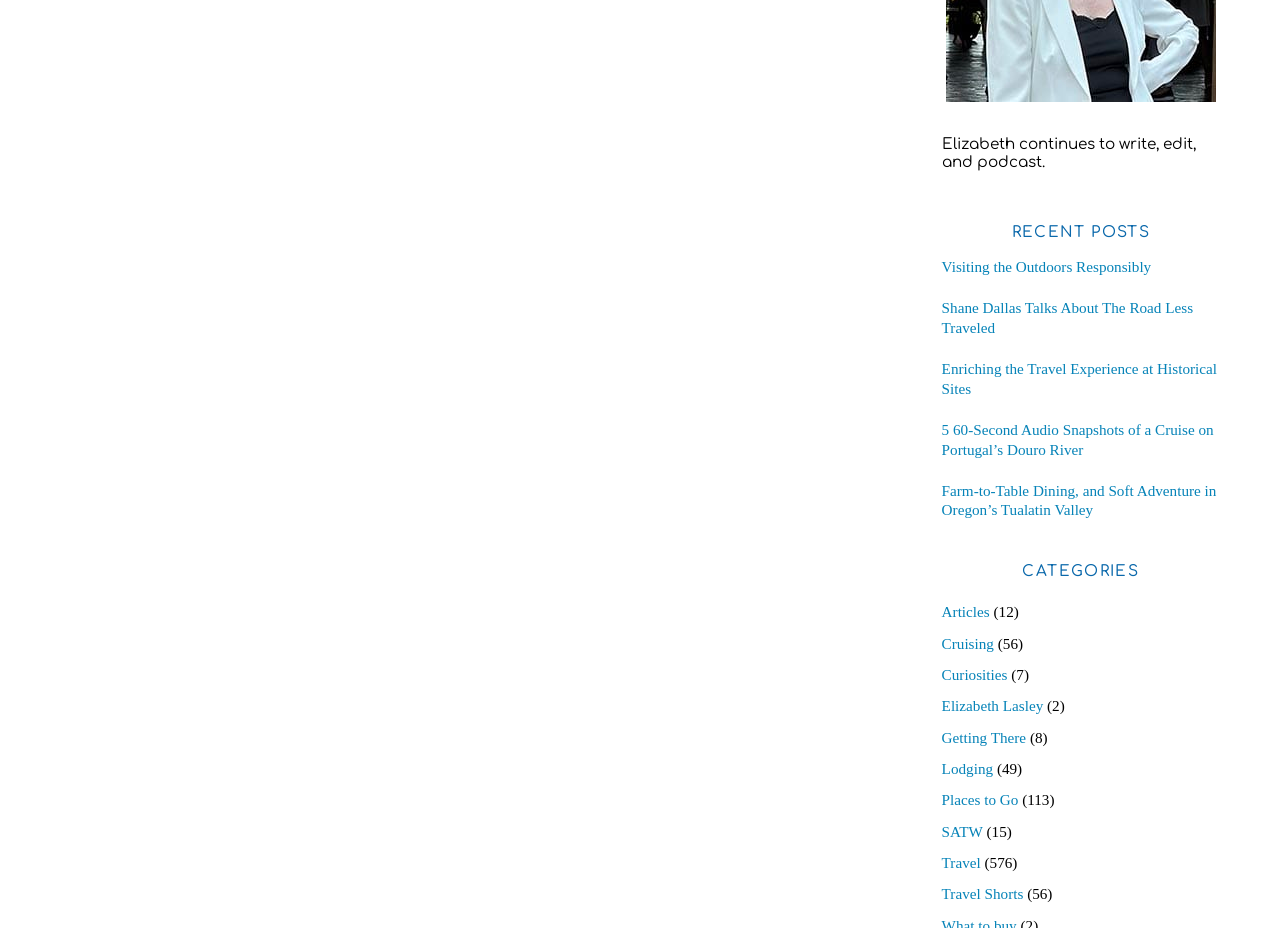Given the element description "Elizabeth Lasley" in the screenshot, predict the bounding box coordinates of that UI element.

[0.736, 0.751, 0.815, 0.77]